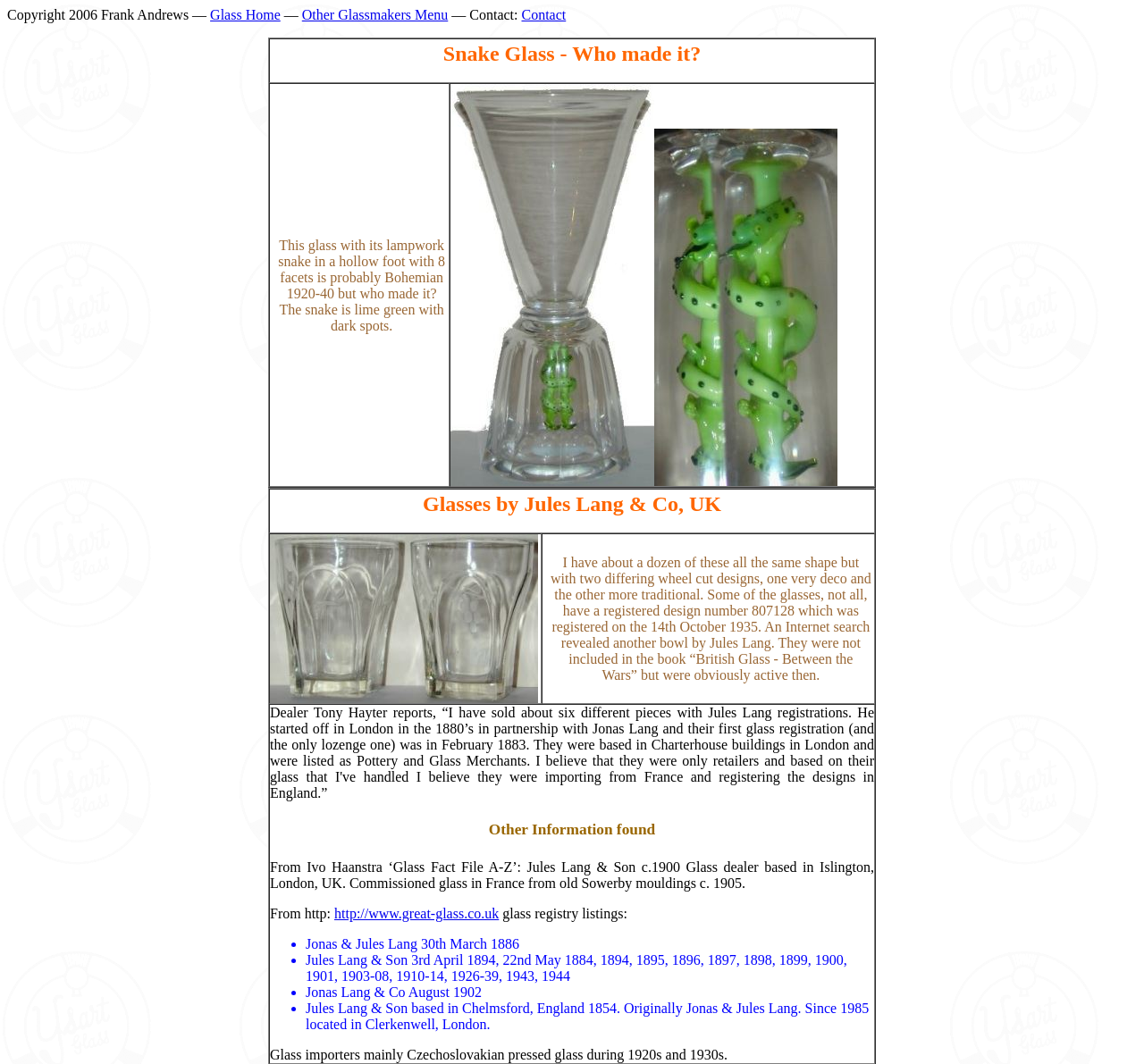Answer the question in a single word or phrase:
What is the registration number mentioned?

807128